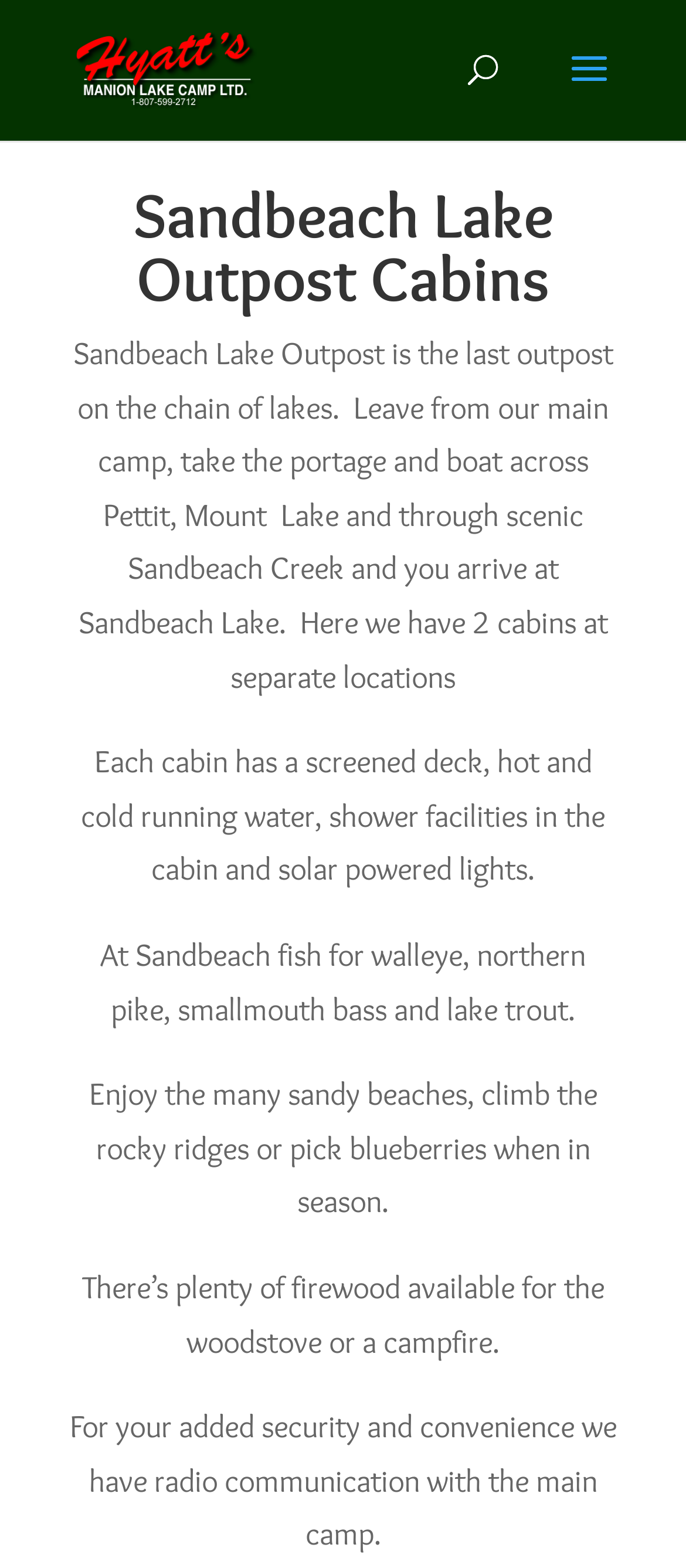Find the bounding box coordinates for the HTML element specified by: "alt="Hyatt's Manion Lake Camp Ltd."".

[0.11, 0.027, 0.375, 0.052]